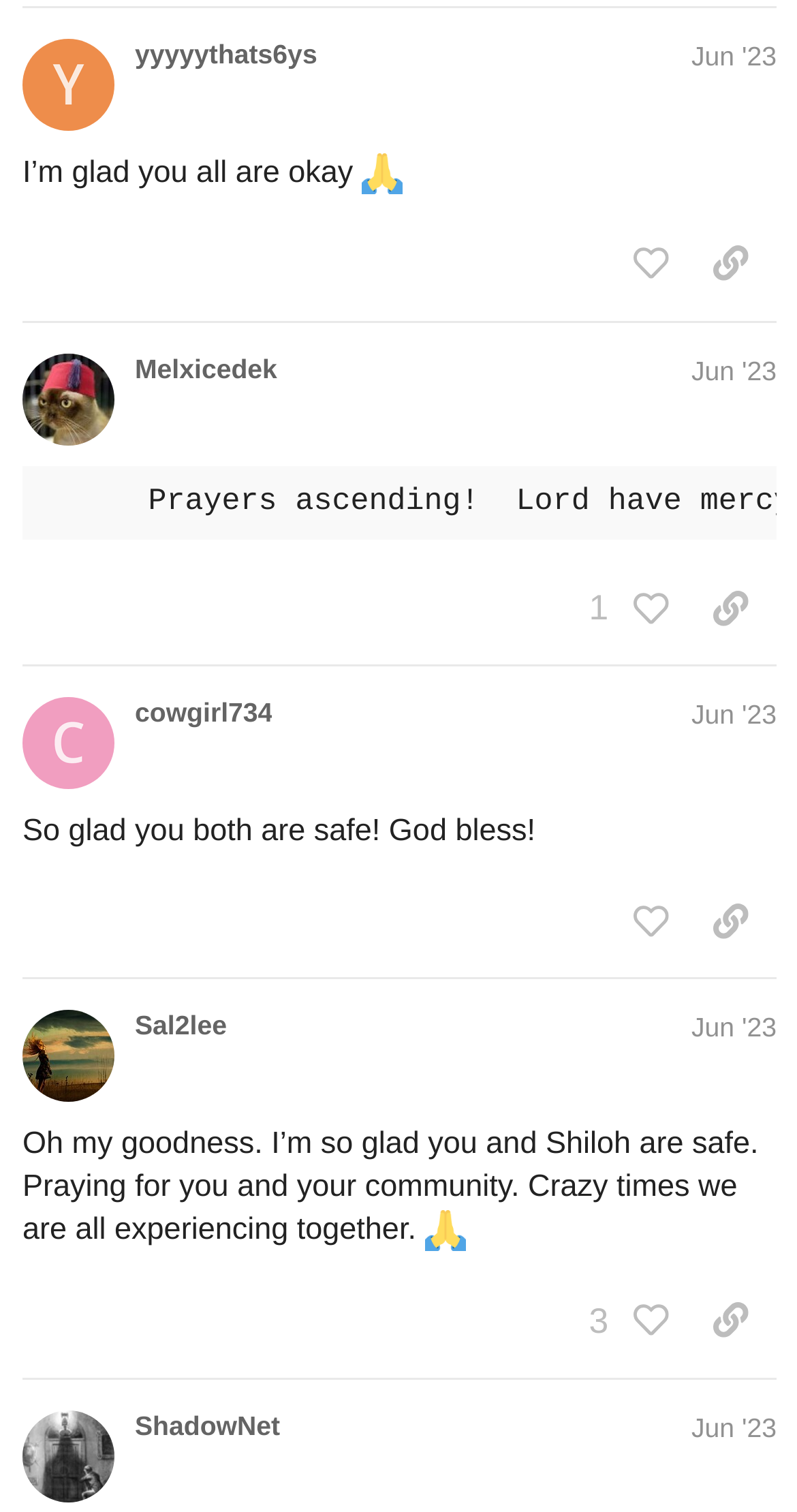Kindly determine the bounding box coordinates for the clickable area to achieve the given instruction: "share a link to this post".

[0.859, 0.149, 0.974, 0.201]